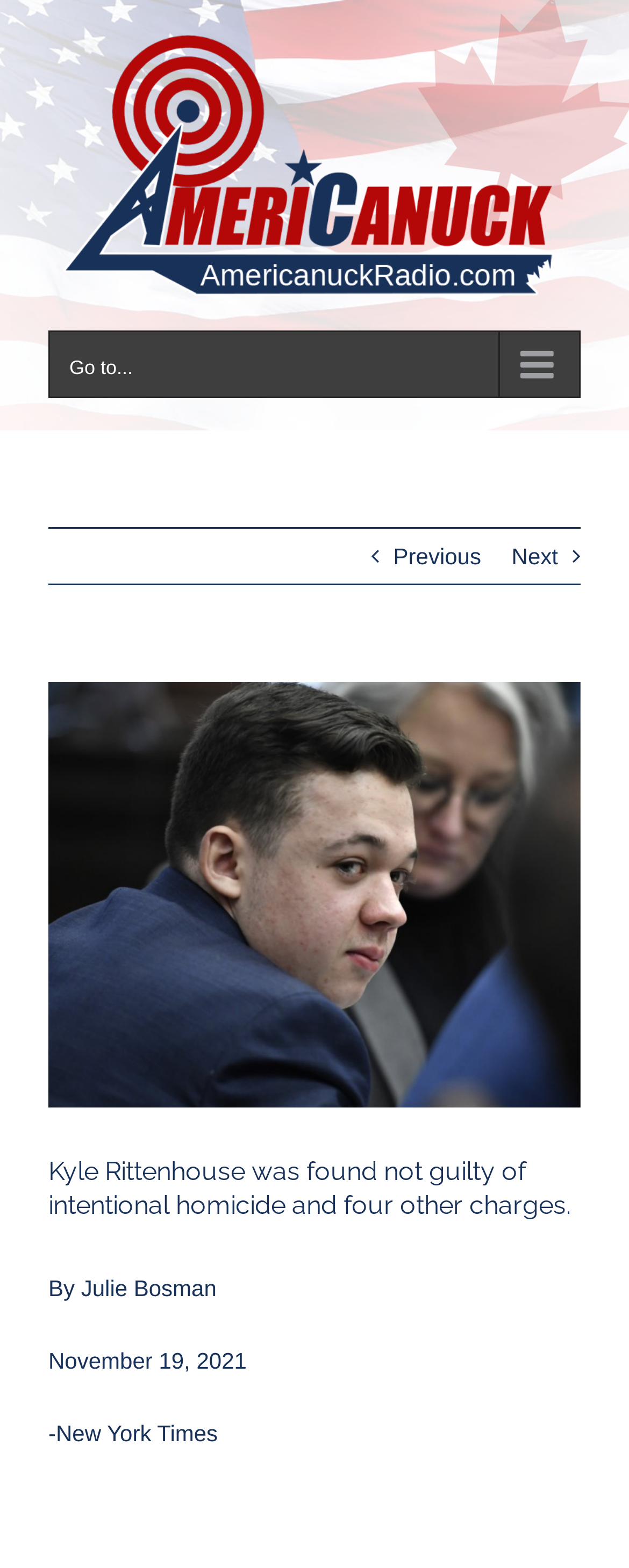Give the bounding box coordinates for this UI element: "Julie Bosman". The coordinates should be four float numbers between 0 and 1, arranged as [left, top, right, bottom].

[0.129, 0.813, 0.344, 0.83]